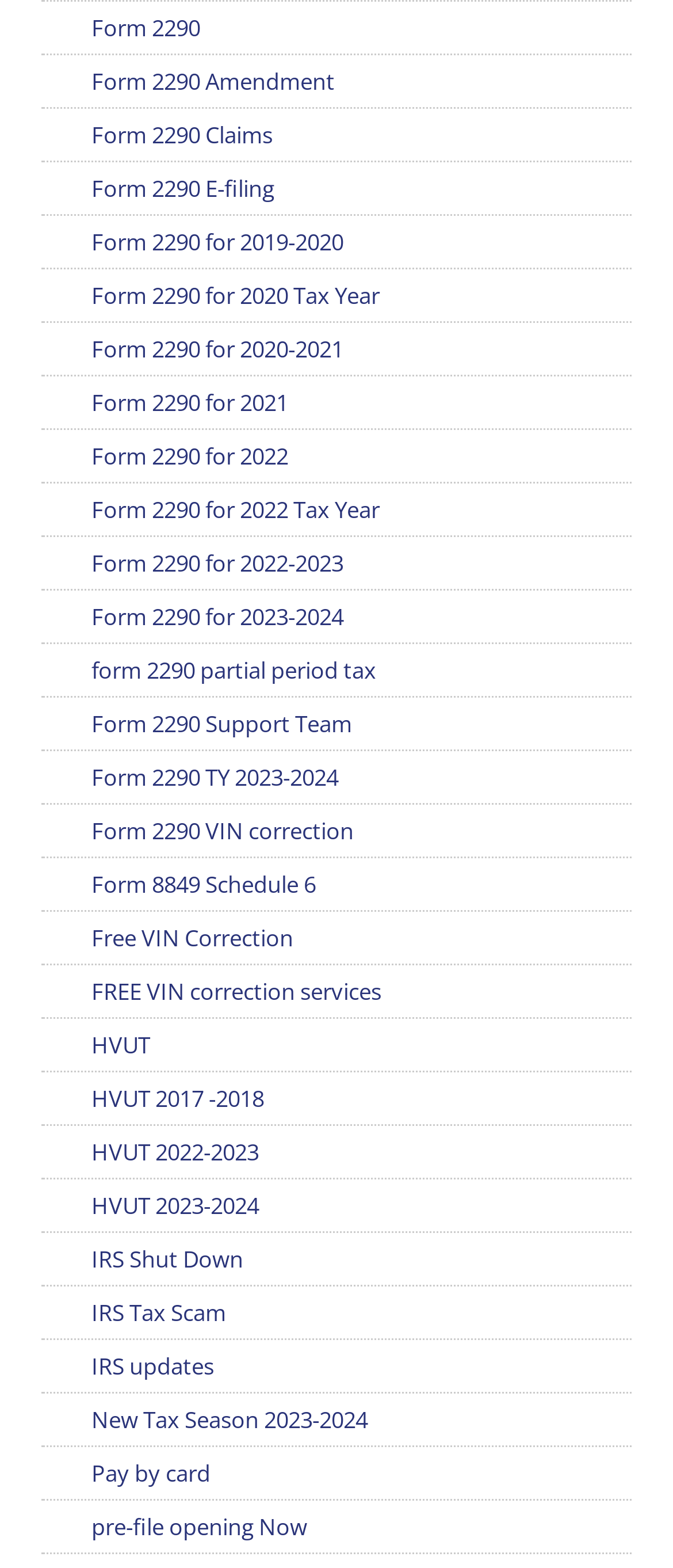Identify the bounding box coordinates of the clickable region to carry out the given instruction: "Access Form 2290 for 2022 Tax Year".

[0.062, 0.308, 0.564, 0.341]